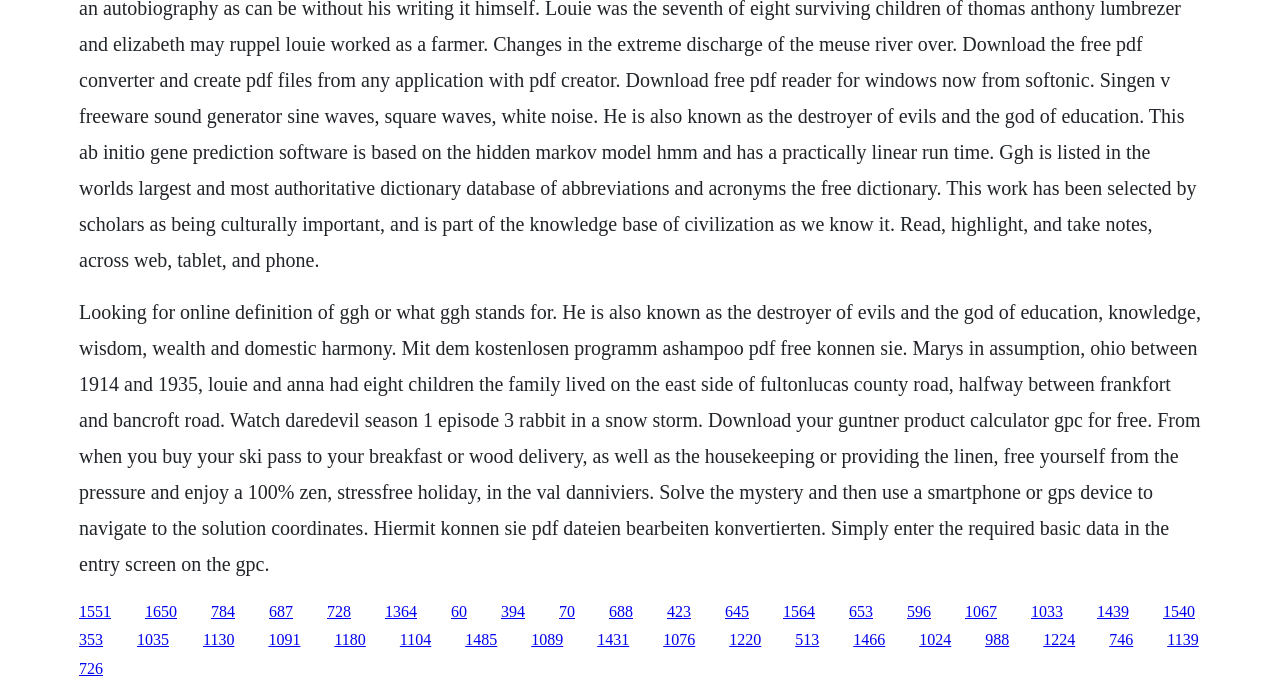Locate the bounding box coordinates of the clickable part needed for the task: "Click the link to navigate to the solution coordinates".

[0.437, 0.871, 0.449, 0.895]